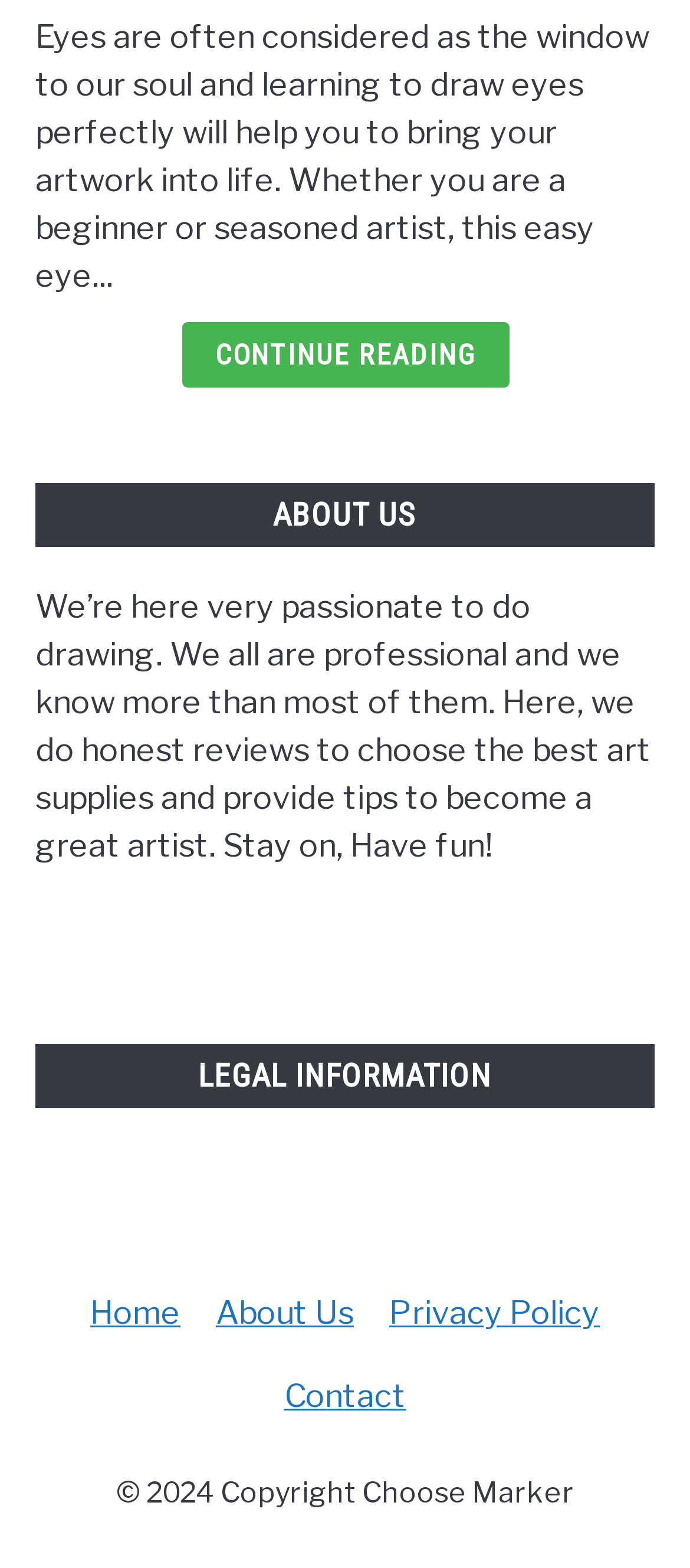From the webpage screenshot, predict the bounding box of the UI element that matches this description: "Privacy Policy".

[0.564, 0.824, 0.869, 0.848]